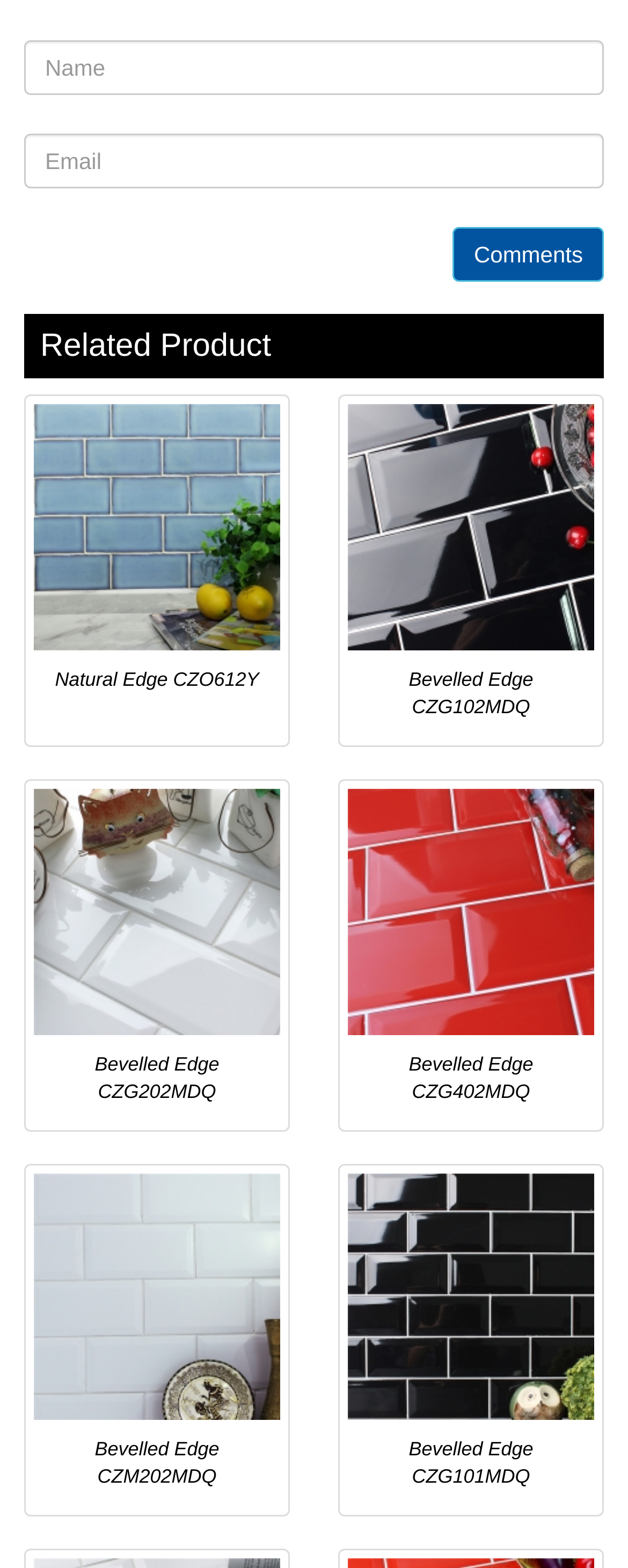Please give a succinct answer to the question in one word or phrase:
What is the purpose of the 'Name' and 'Email' textboxes?

To provide contact information